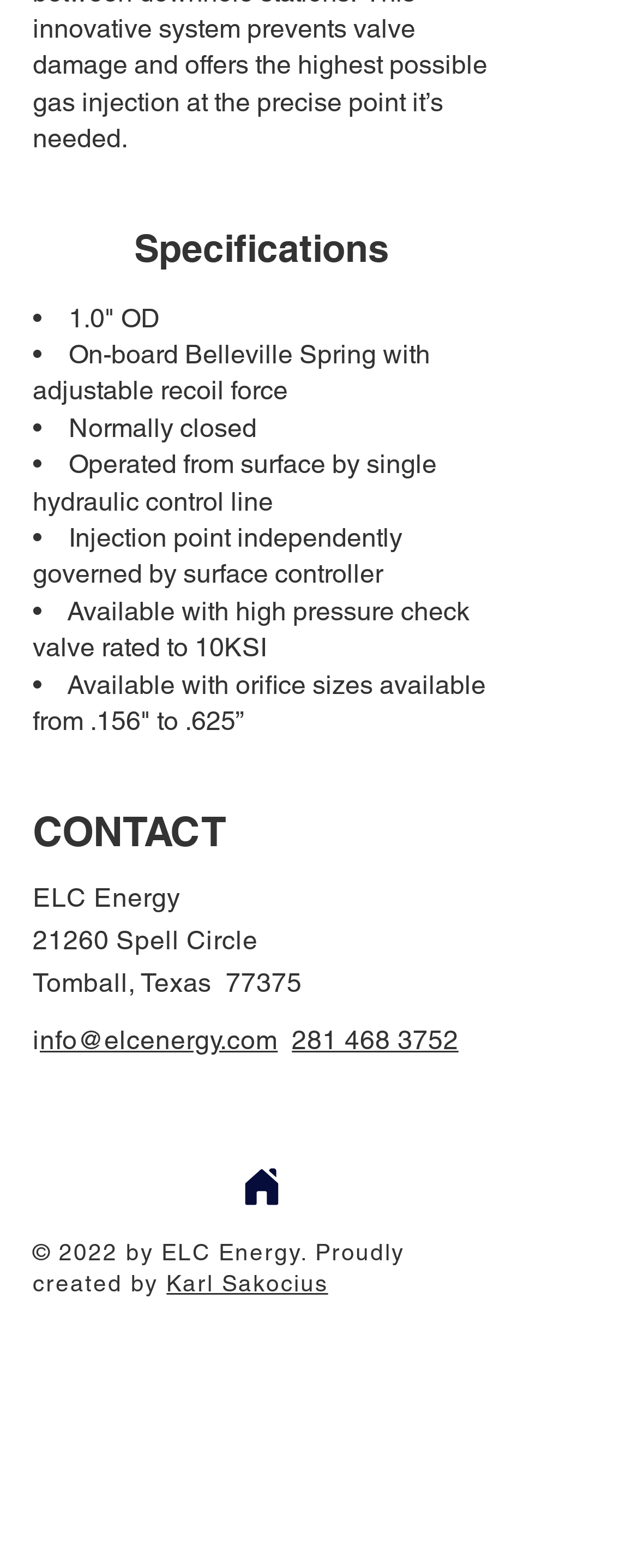Please provide a one-word or short phrase answer to the question:
What is the product specification mentioned?

Normally closed